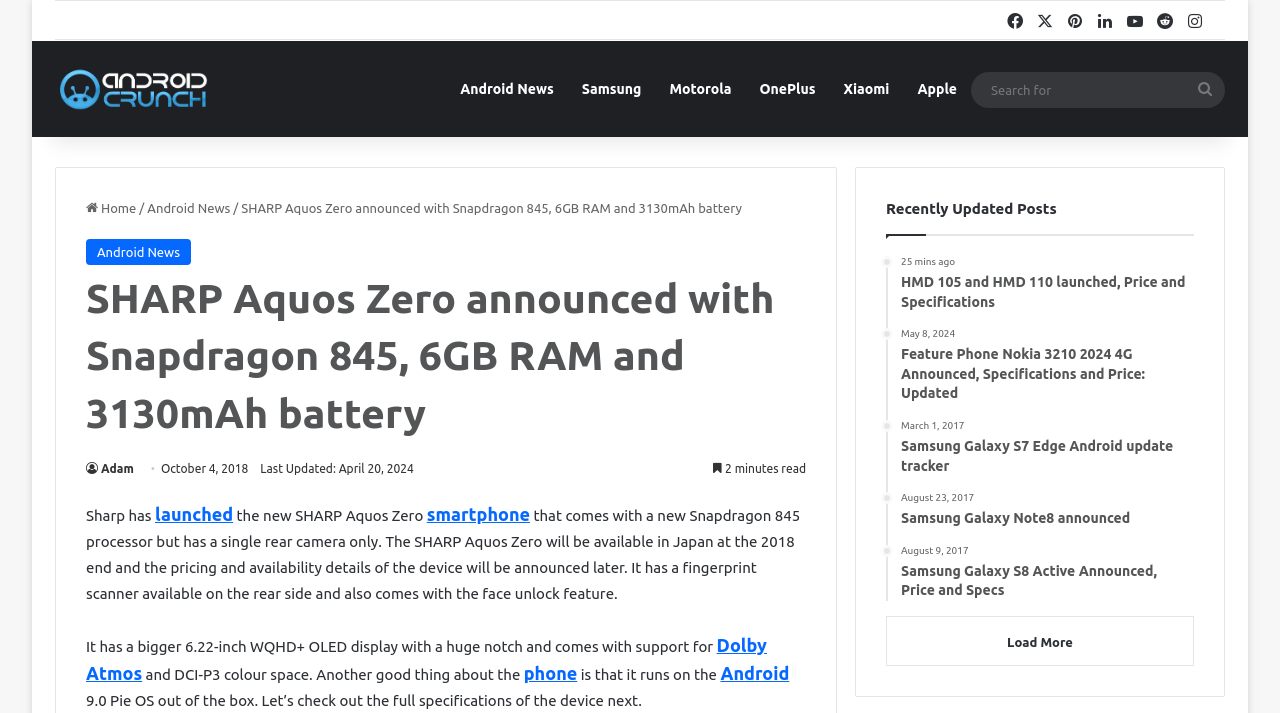Based on the element description: "Load More", identify the bounding box coordinates for this UI element. The coordinates must be four float numbers between 0 and 1, listed as [left, top, right, bottom].

[0.692, 0.864, 0.933, 0.934]